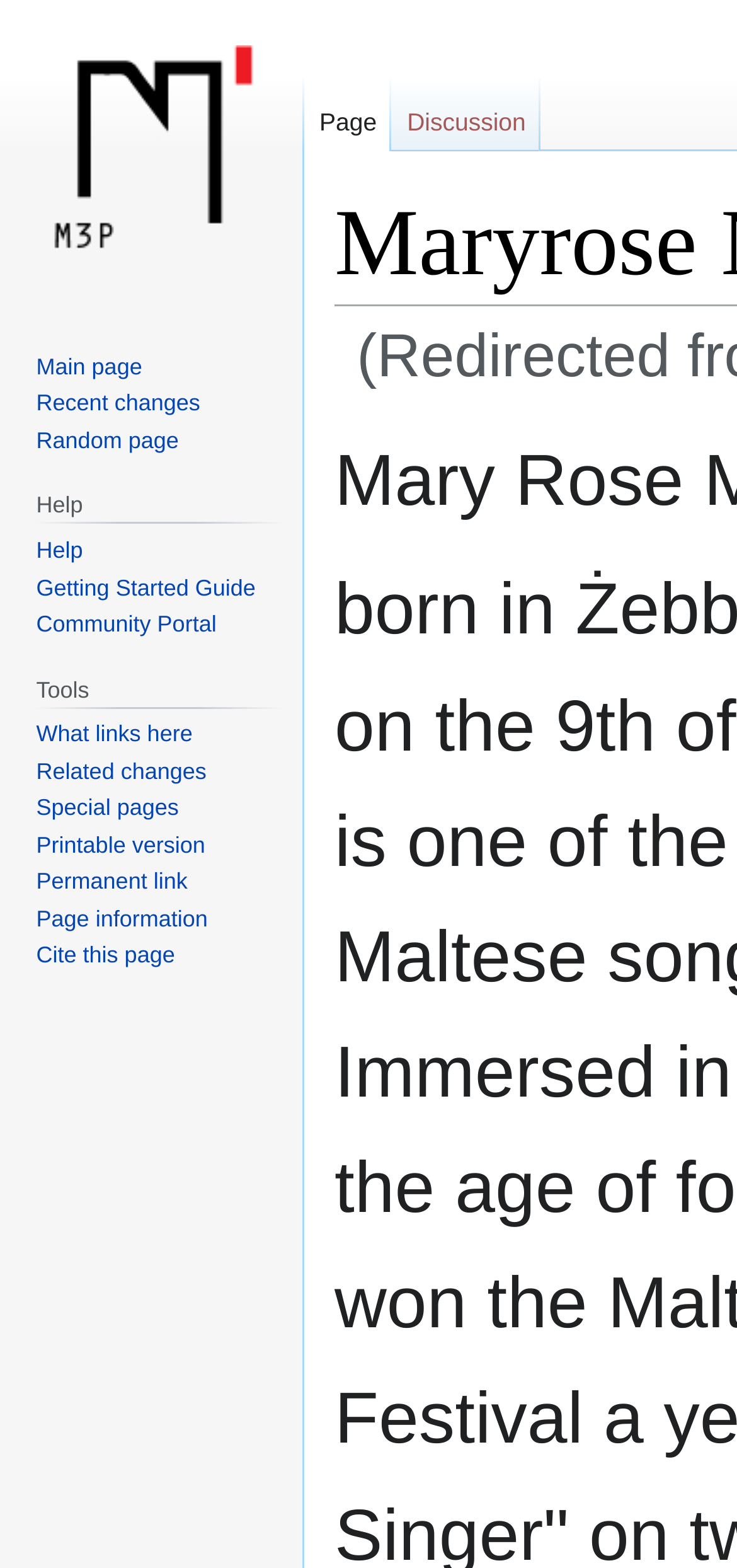Determine the bounding box coordinates for the area that needs to be clicked to fulfill this task: "Go to the community portal". The coordinates must be given as four float numbers between 0 and 1, i.e., [left, top, right, bottom].

[0.049, 0.39, 0.294, 0.406]